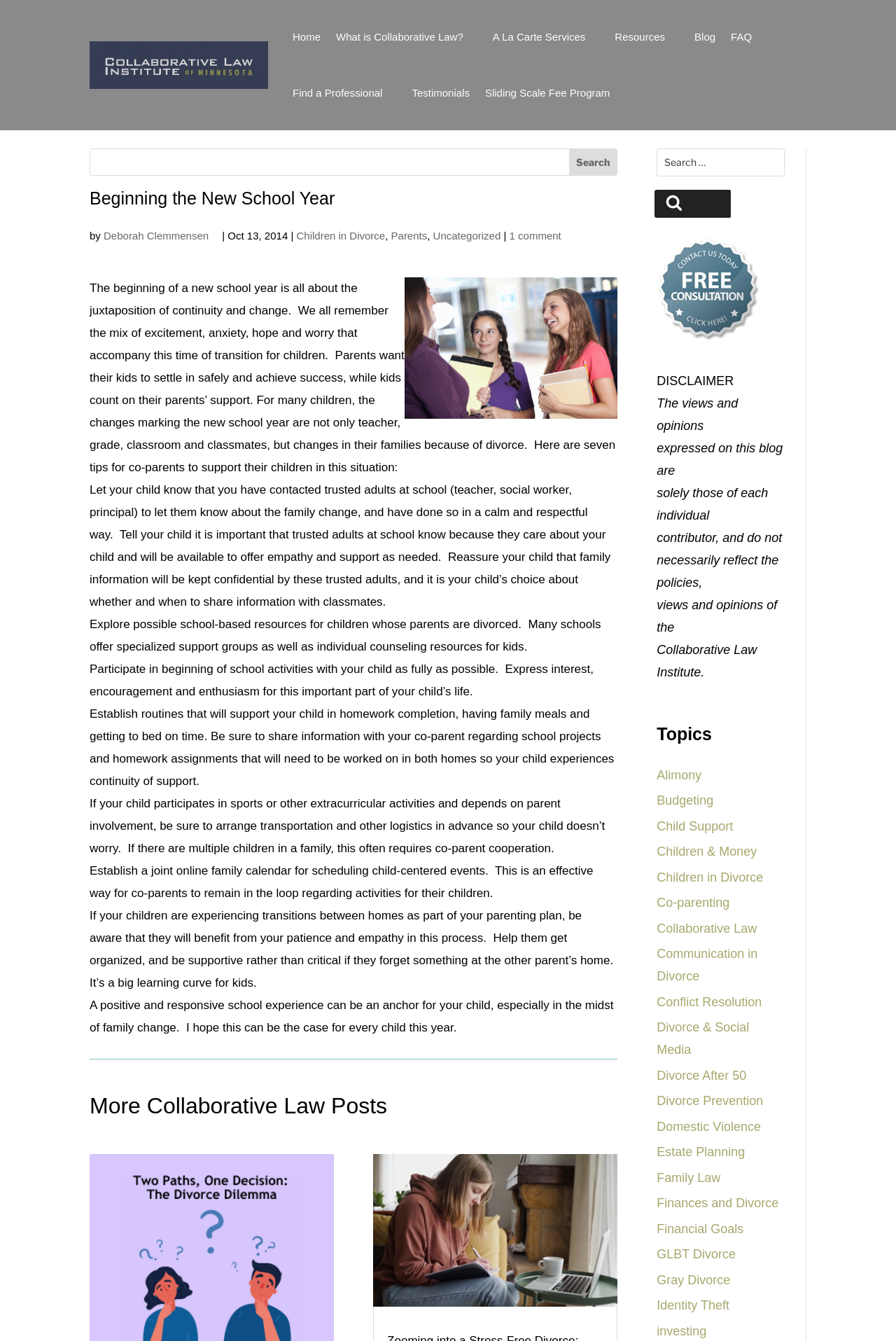Please give the bounding box coordinates of the area that should be clicked to fulfill the following instruction: "Leave a comment". The coordinates should be in the format of four float numbers from 0 to 1, i.e., [left, top, right, bottom].

None